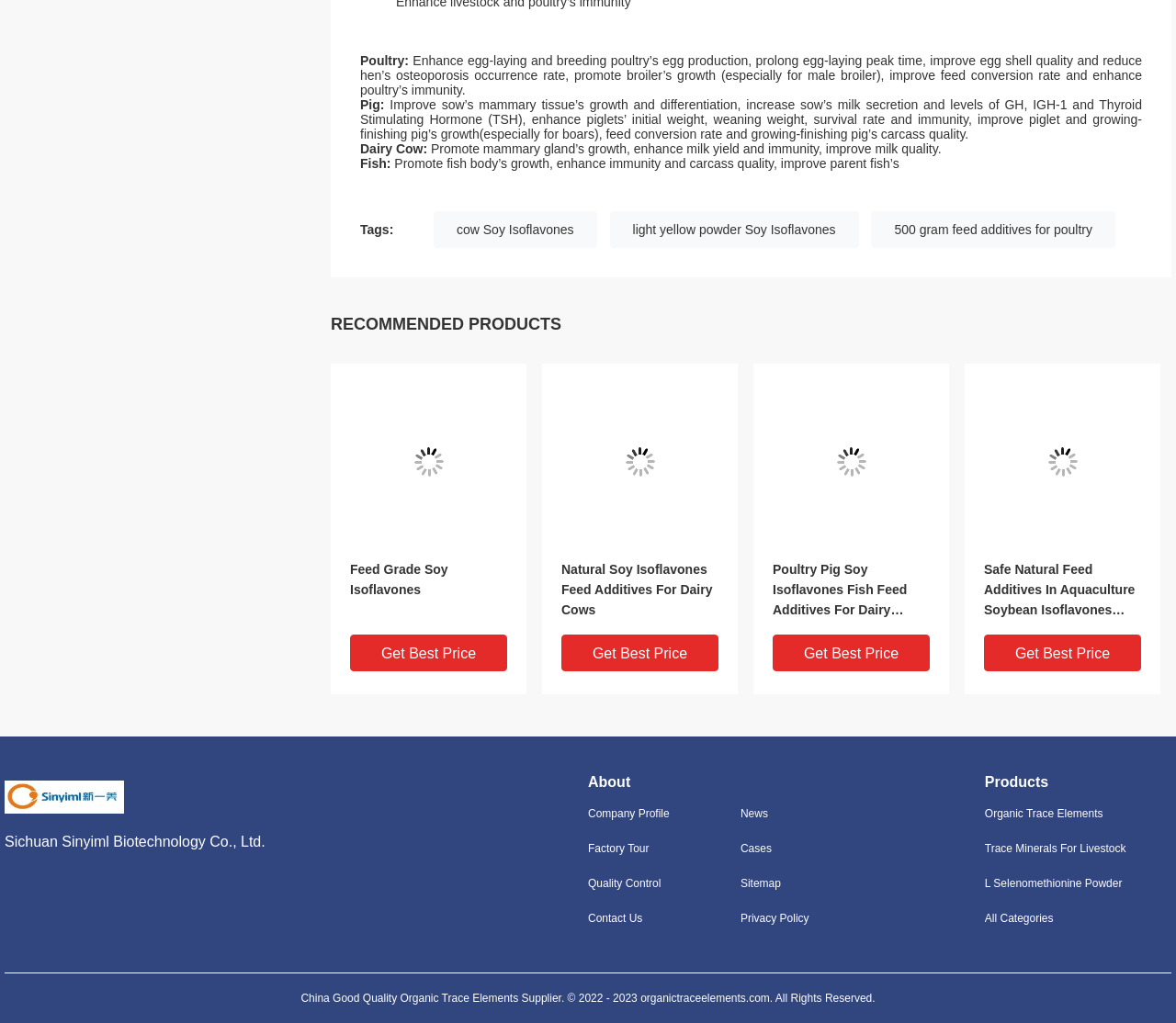Please specify the bounding box coordinates of the region to click in order to perform the following instruction: "Contact 'Sichuan Sinyiml Biotechnology Co., Ltd.'".

[0.004, 0.756, 0.105, 0.801]